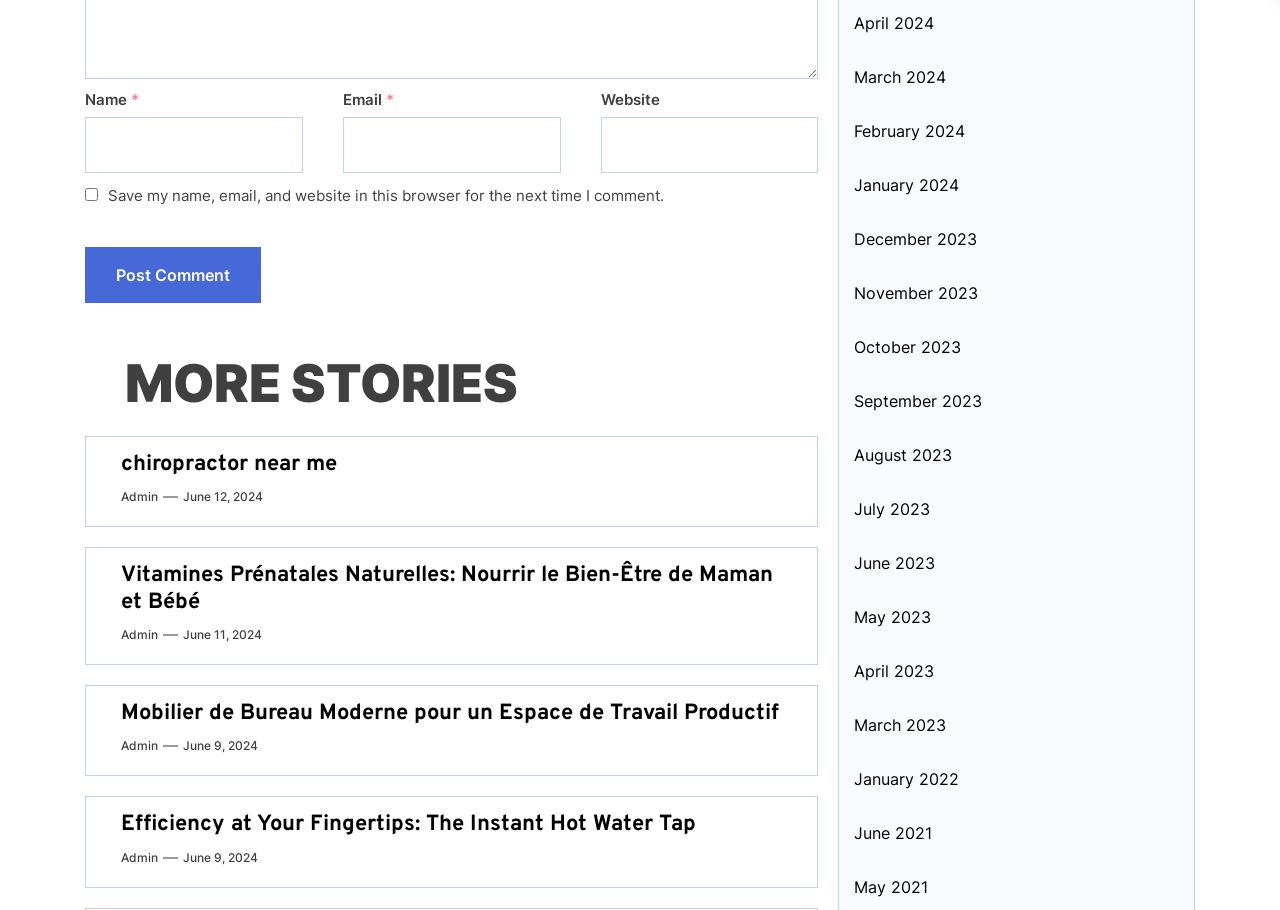Identify the bounding box coordinates of the clickable section necessary to follow the following instruction: "Click the 'chiropractor near me' link". The coordinates should be presented as four float numbers from 0 to 1, i.e., [left, top, right, bottom].

[0.095, 0.495, 0.263, 0.525]